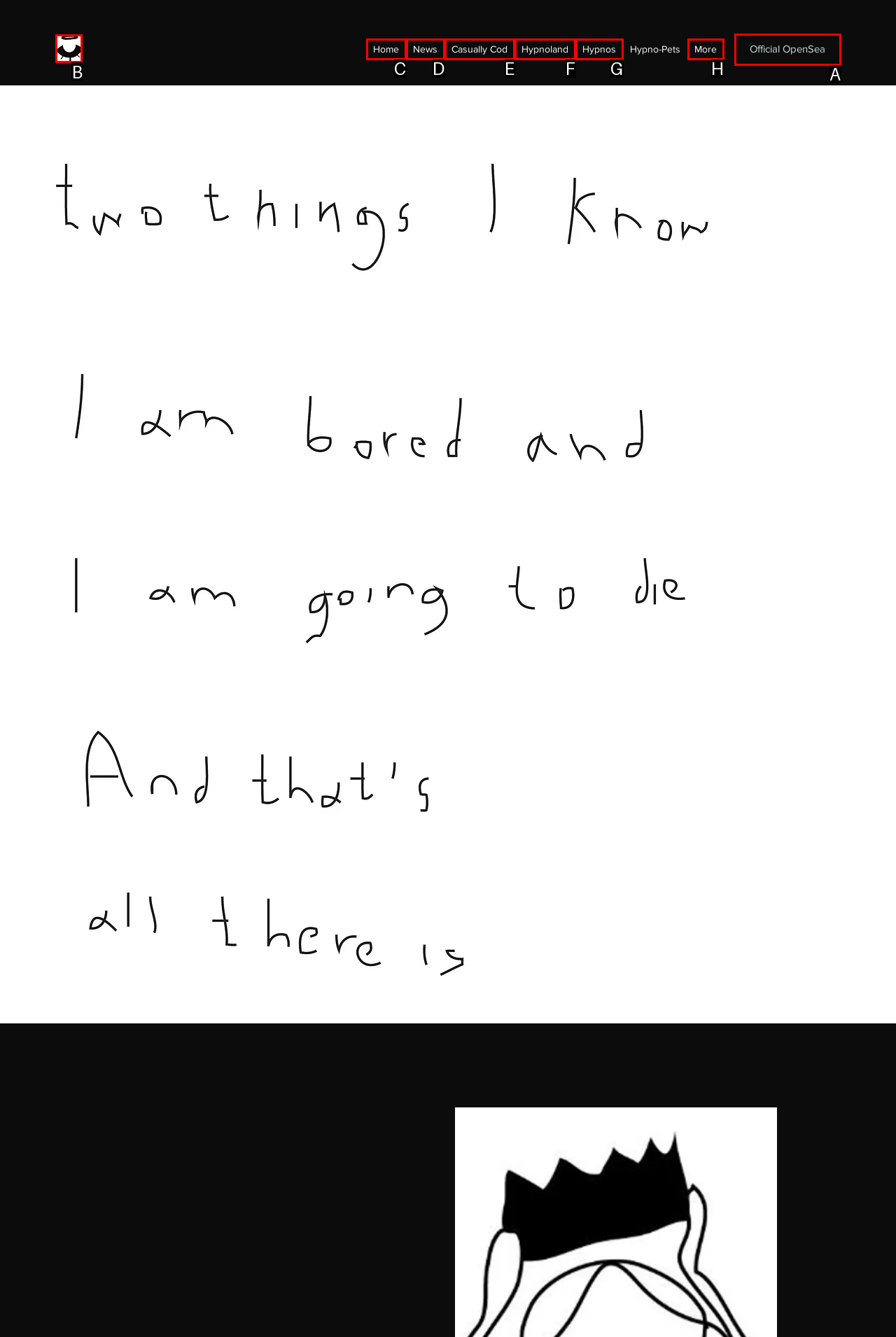Based on the choices marked in the screenshot, which letter represents the correct UI element to perform the task: Click the logo?

B